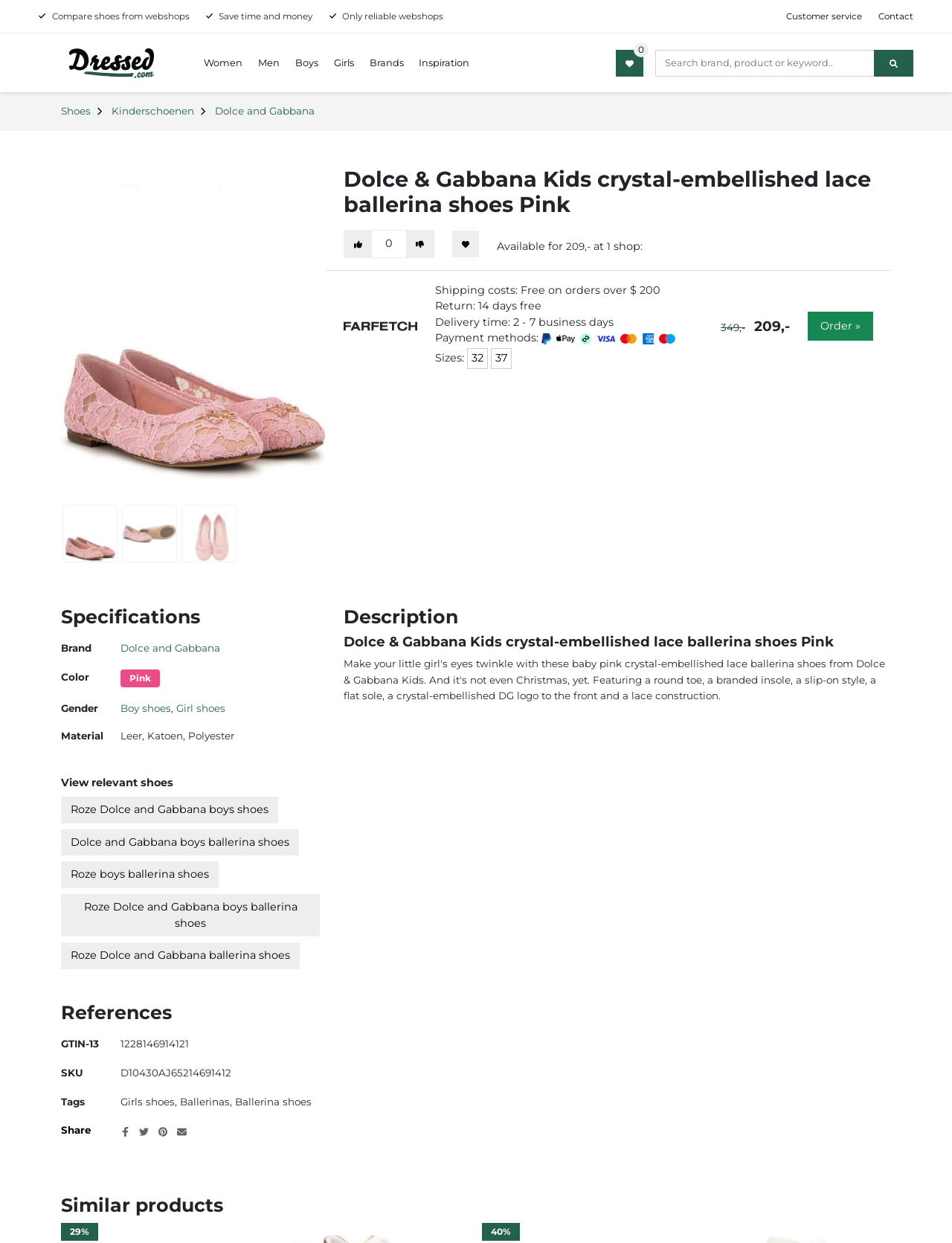What is the shipping cost for orders over $200?
Using the details from the image, give an elaborate explanation to answer the question.

I found the answer by looking at the shipping information, where it says 'Shipping costs: Free on orders over $200'.